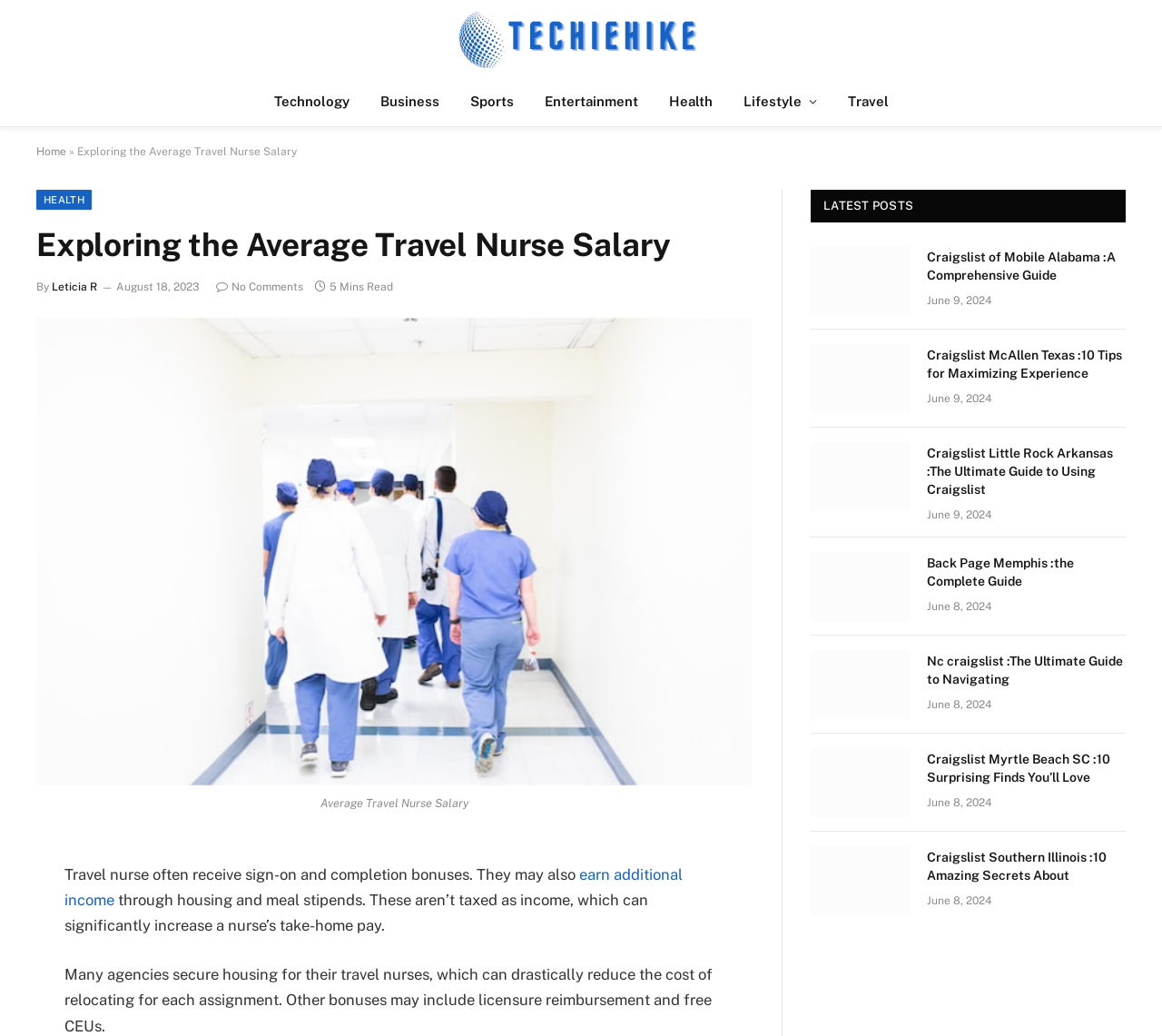Find the bounding box coordinates for the UI element whose description is: "No Comments". The coordinates should be four float numbers between 0 and 1, in the format [left, top, right, bottom].

[0.186, 0.271, 0.261, 0.283]